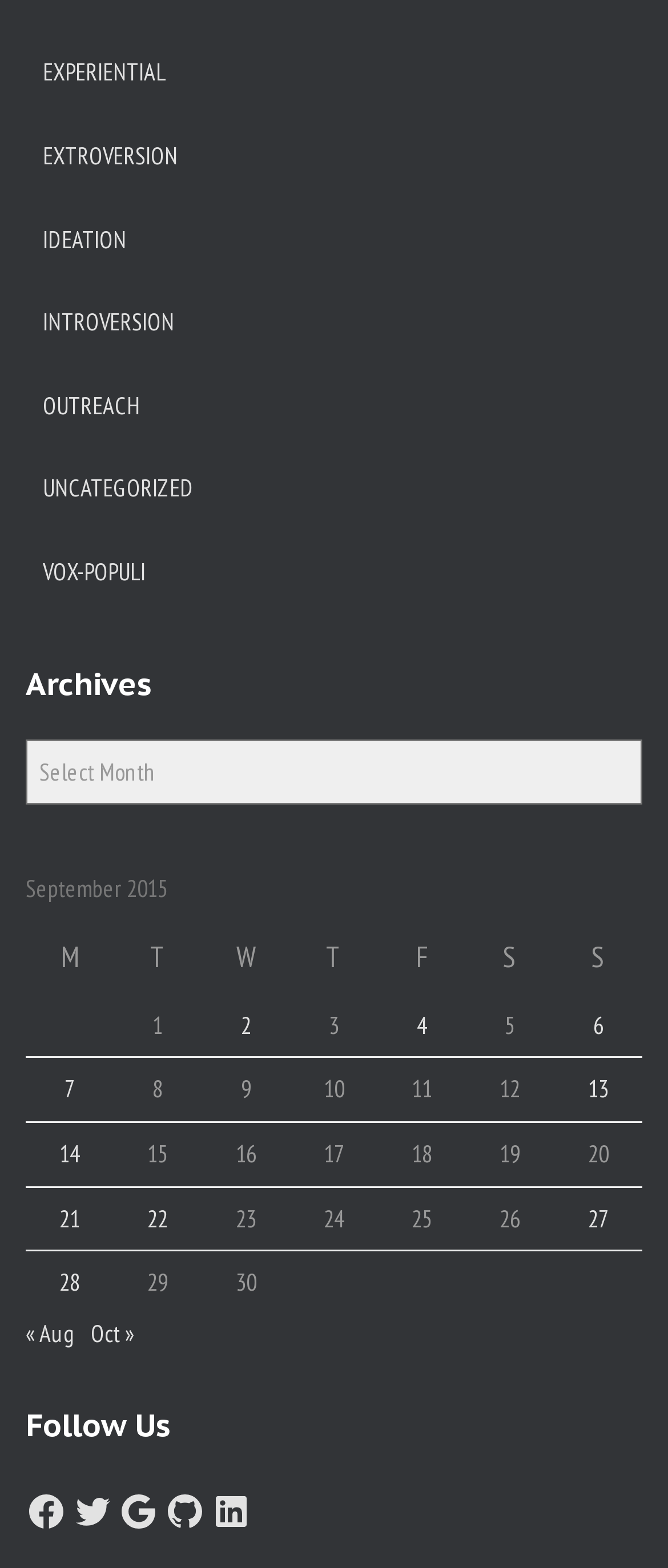How many columns are in the table 'September 2015'?
Examine the webpage screenshot and provide an in-depth answer to the question.

The table 'September 2015' has 7 columns, which are 'M', 'T', 'W', 'T', 'F', 'S', and 'S'.